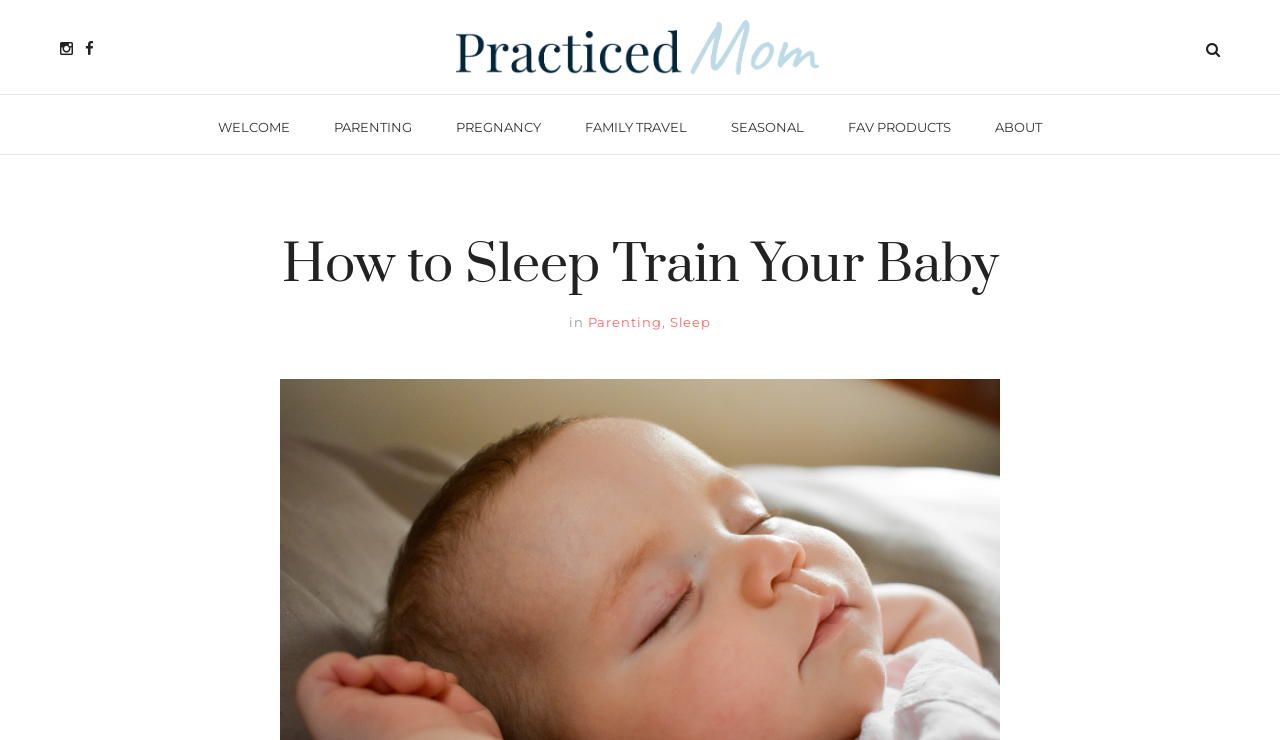How many social media links are there?
Give a single word or phrase as your answer by examining the image.

3